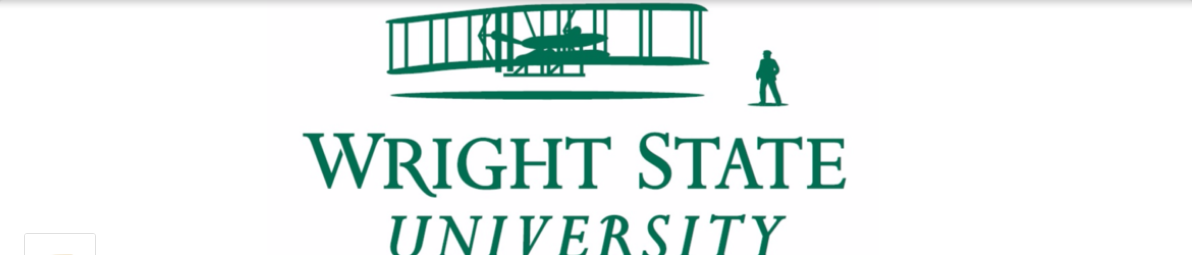Please answer the following question as detailed as possible based on the image: 
What is above the university's name?

The logo includes an artistic representation of a historic airplane above the university's name, symbolizing the pioneering spirit of the Wright brothers.